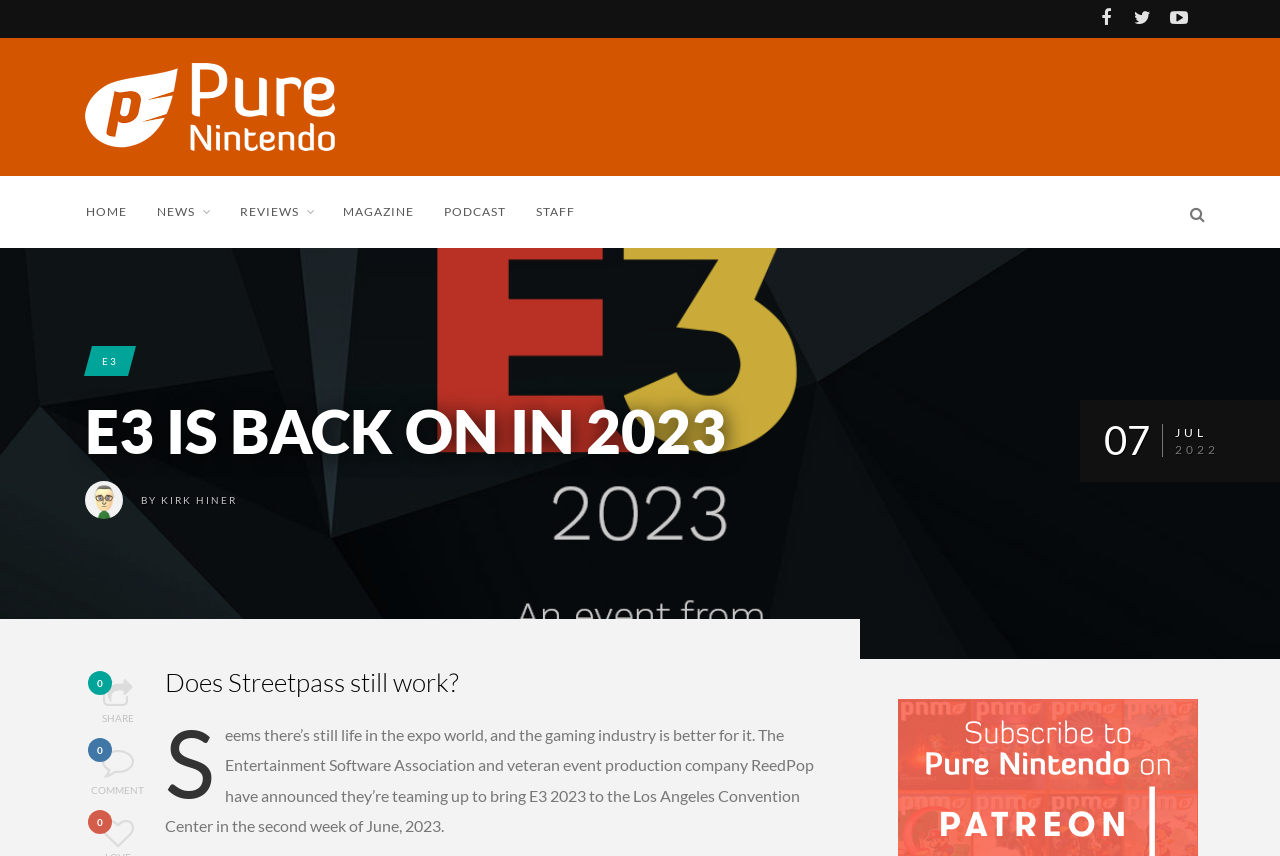What is the name of the website?
Based on the screenshot, provide a one-word or short-phrase response.

Pure Nintendo